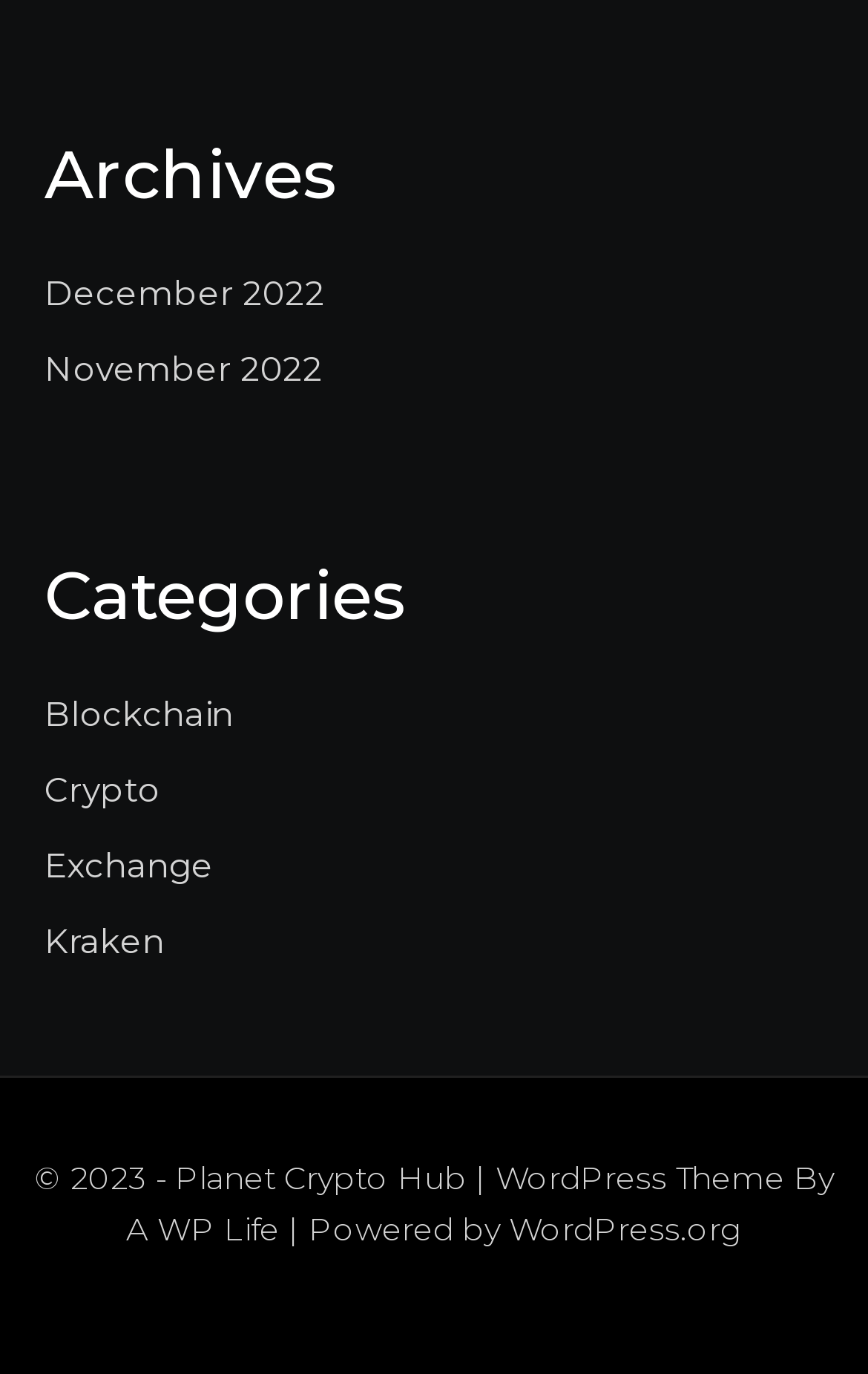Give a succinct answer to this question in a single word or phrase: 
What is the name of the WordPress theme used?

A WP Life